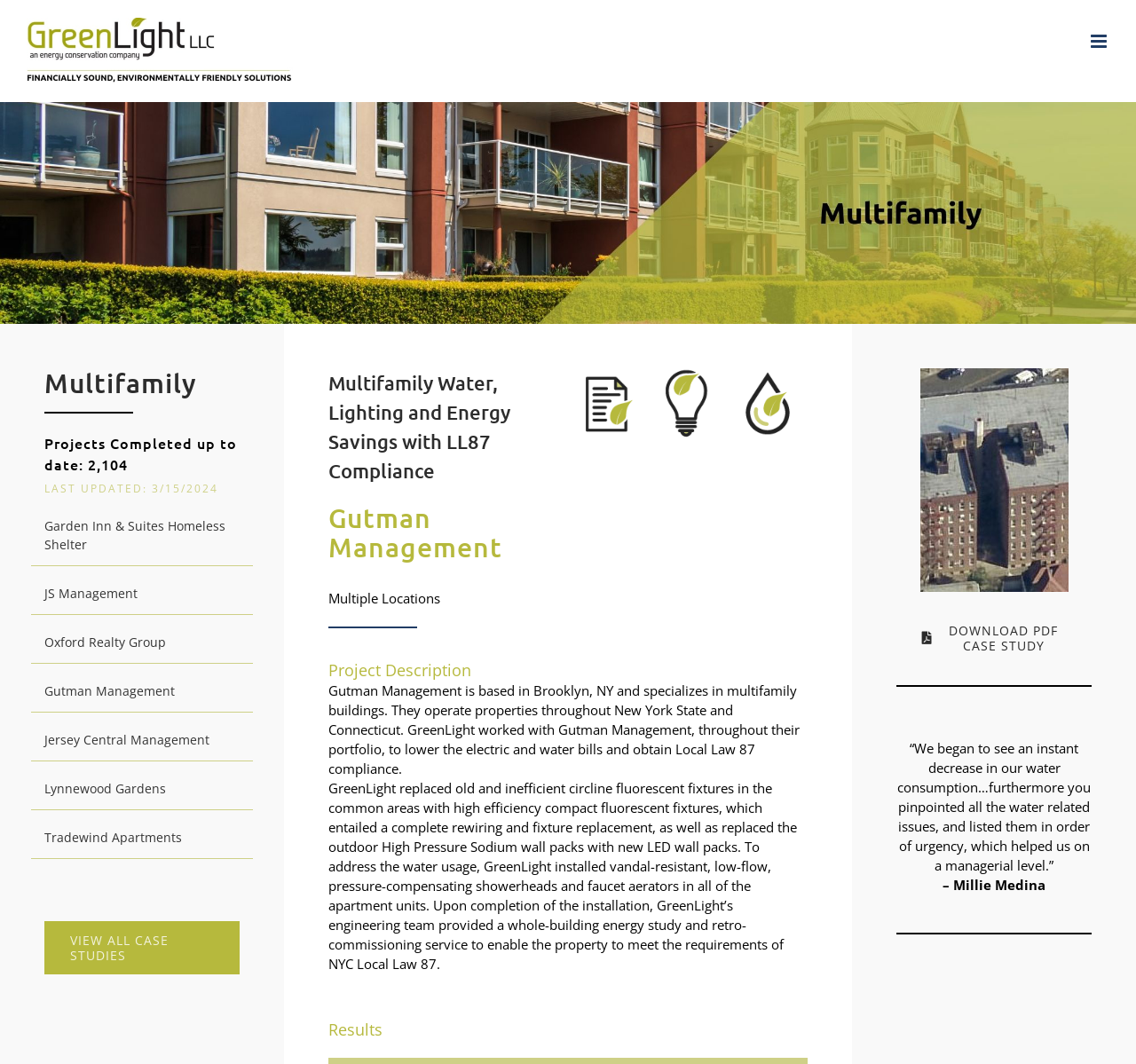Please find the bounding box coordinates of the element's region to be clicked to carry out this instruction: "View all case studies".

[0.039, 0.866, 0.211, 0.916]